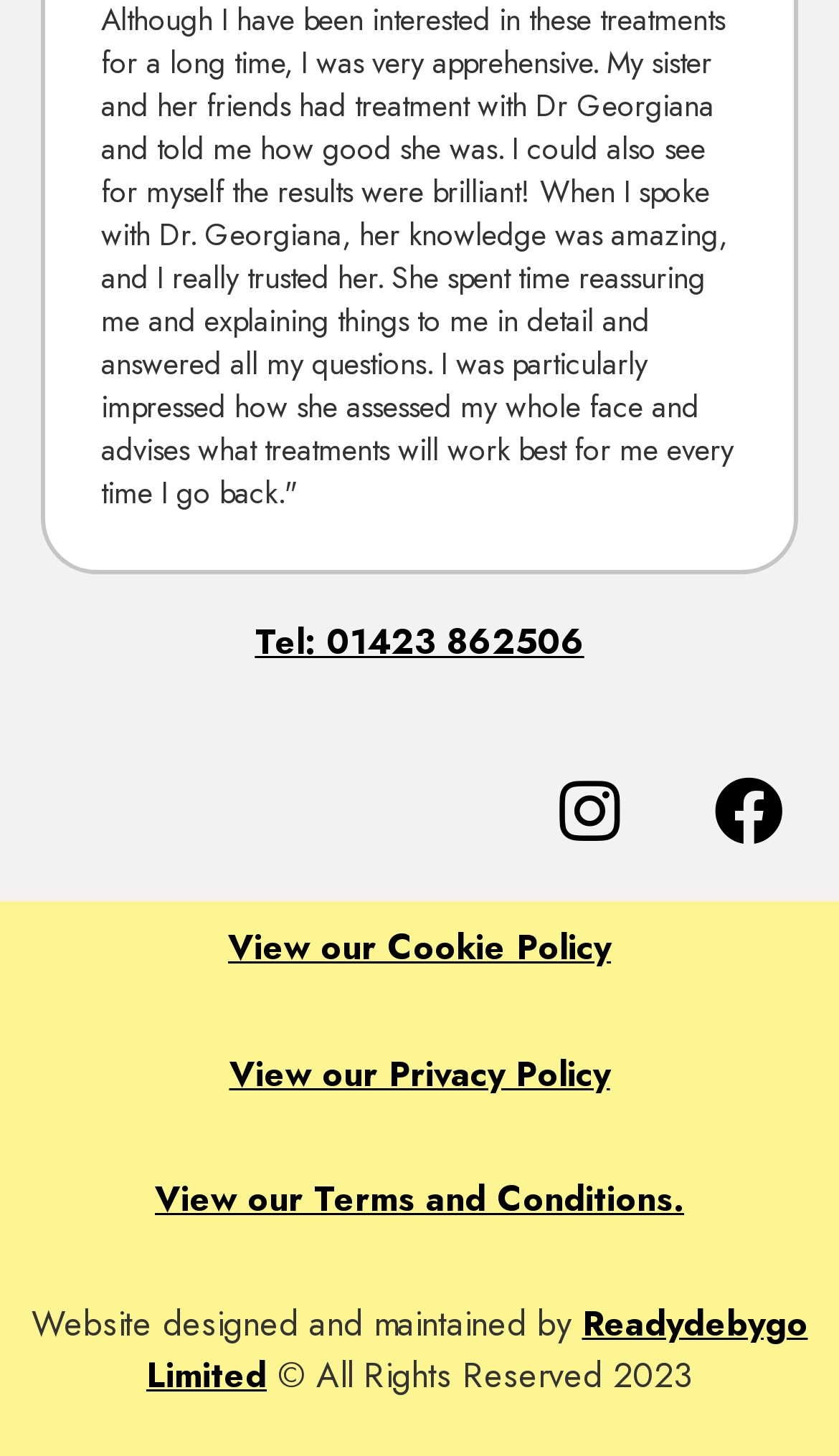What year is the copyright for?
Analyze the image and deliver a detailed answer to the question.

I found the copyright year by looking at the static text element with the text '© All Rights Reserved 2023' which is located at the bottom of the page.